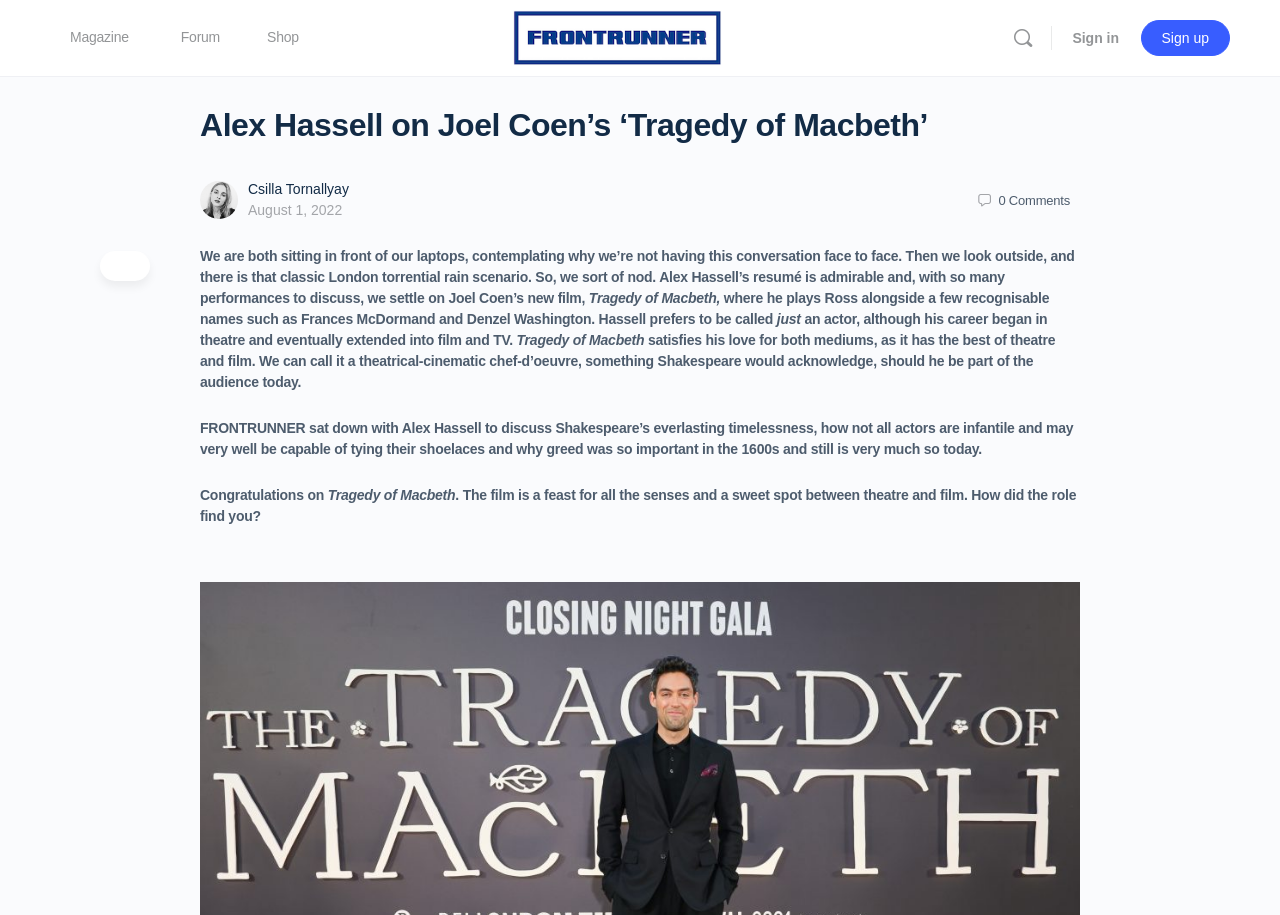What is the title of the film discussed in the article?
Utilize the information in the image to give a detailed answer to the question.

The title of the film is mentioned multiple times in the article, including in the header and in the text, where Alex Hassell's role as Ross is discussed.